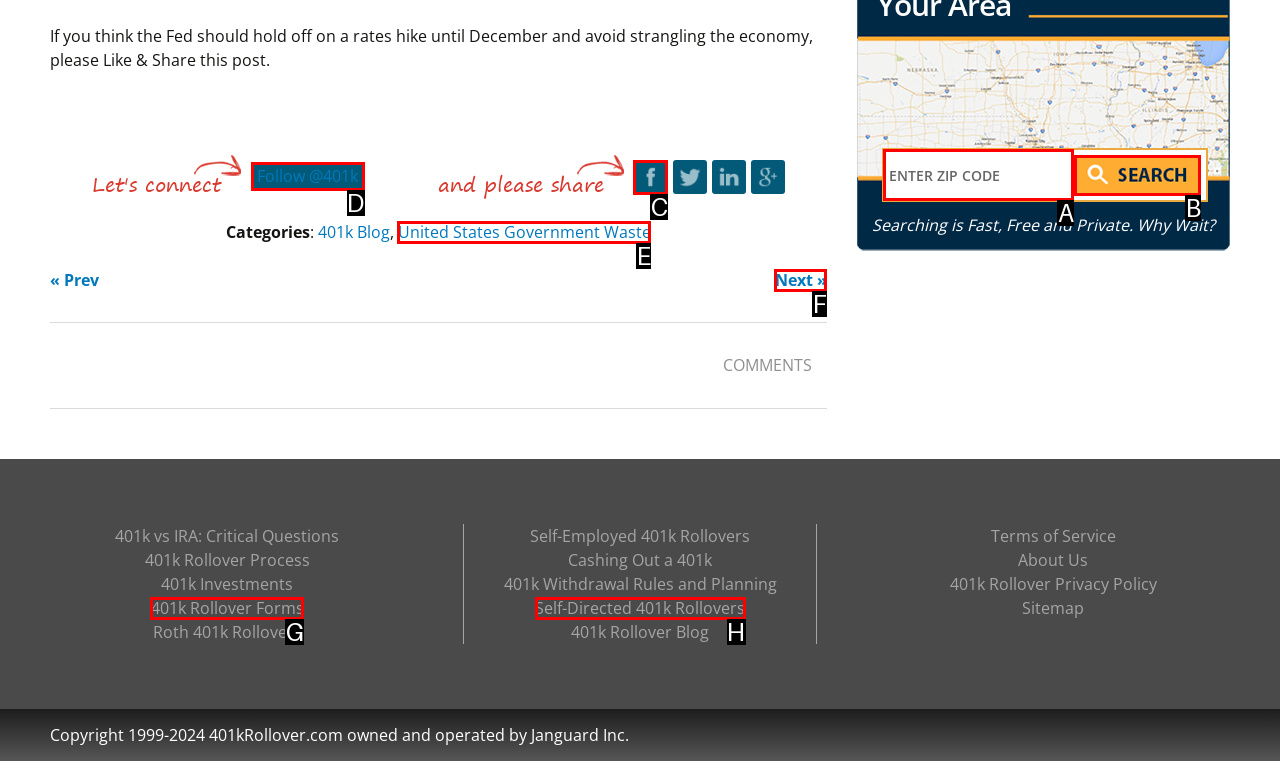Identify which lettered option to click to carry out the task: Search for a zip code. Provide the letter as your answer.

A